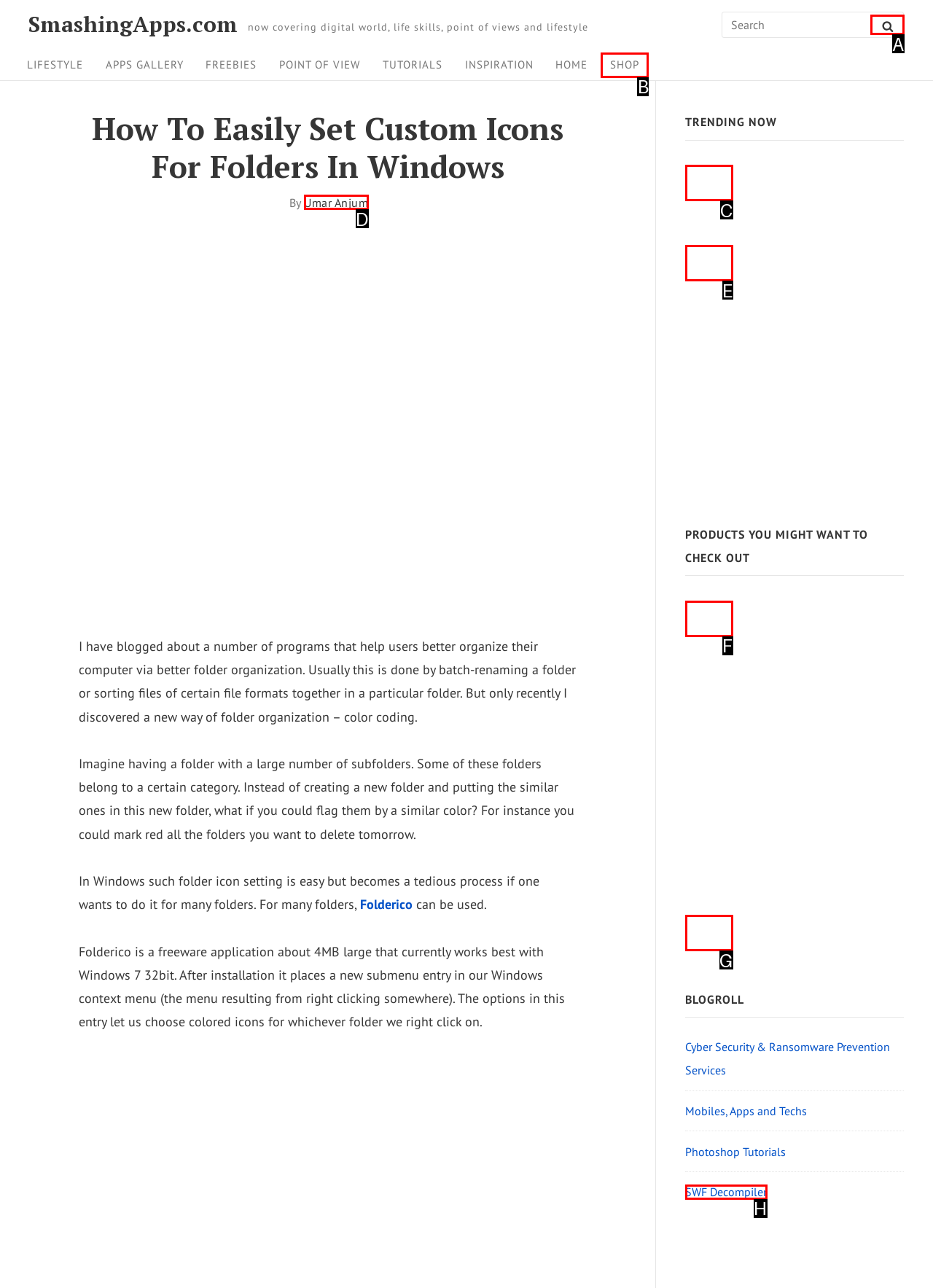Identify the appropriate lettered option to execute the following task: visit the 'SHOP' page
Respond with the letter of the selected choice.

B